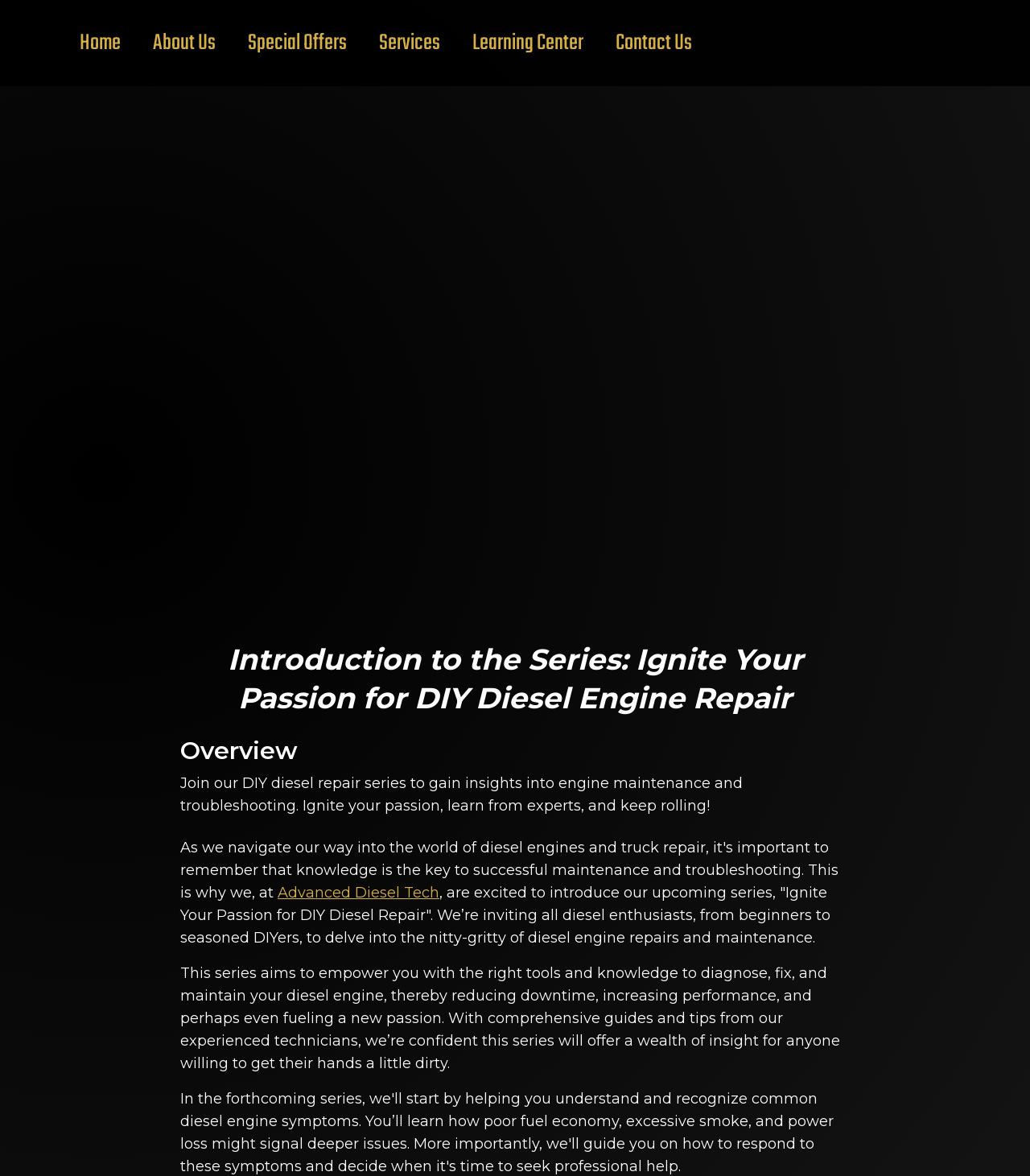Provide the bounding box coordinates of the area you need to click to execute the following instruction: "click on the 'Advanced Diesel Technology' link".

[0.0, 0.011, 0.04, 0.062]